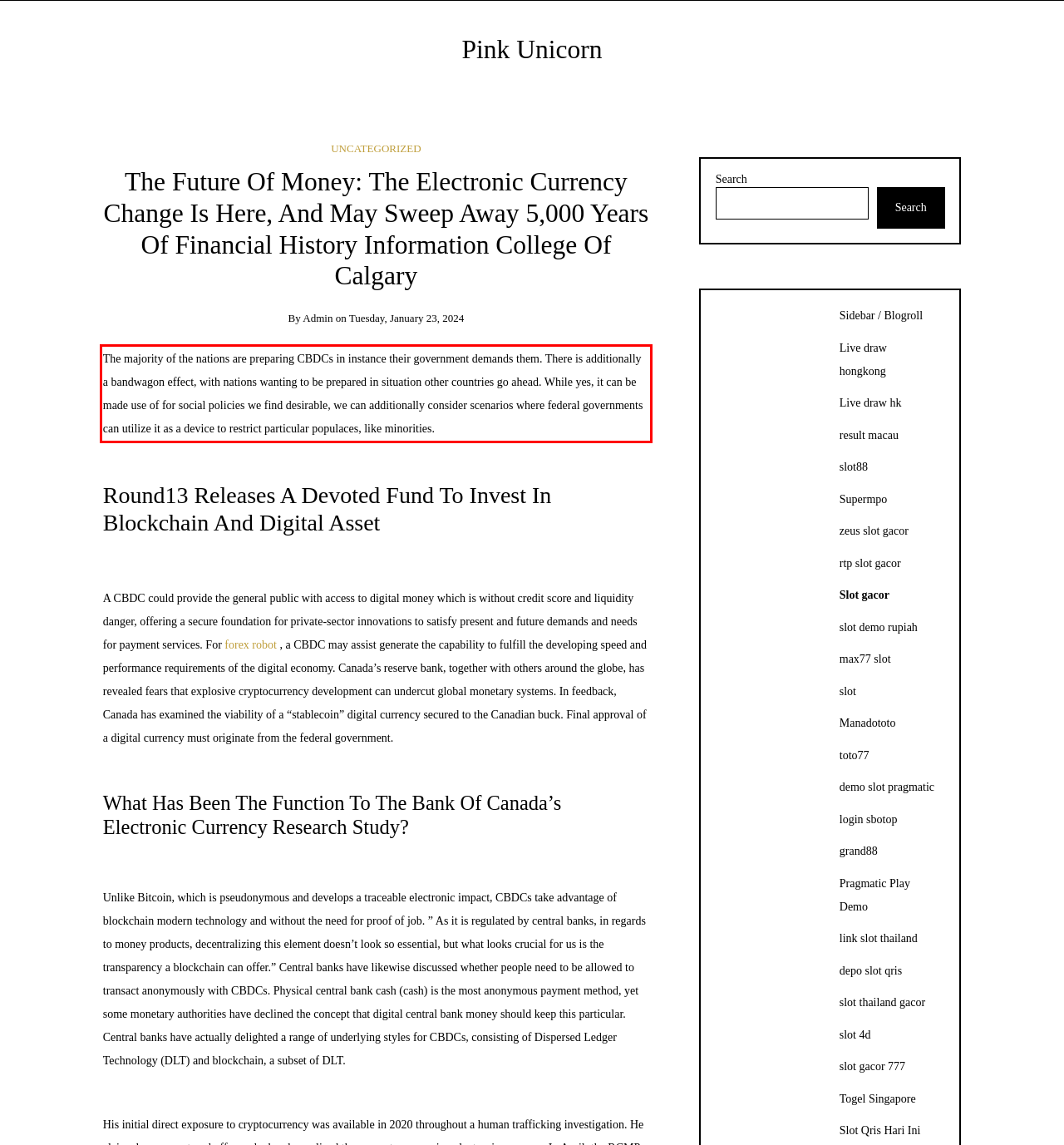Examine the webpage screenshot and use OCR to obtain the text inside the red bounding box.

The majority of the nations are preparing CBDCs in instance their government demands them. There is additionally a bandwagon effect, with nations wanting to be prepared in situation other countries go ahead. While yes, it can be made use of for social policies we find desirable, we can additionally consider scenarios where federal governments can utilize it as a device to restrict particular populaces, like minorities.